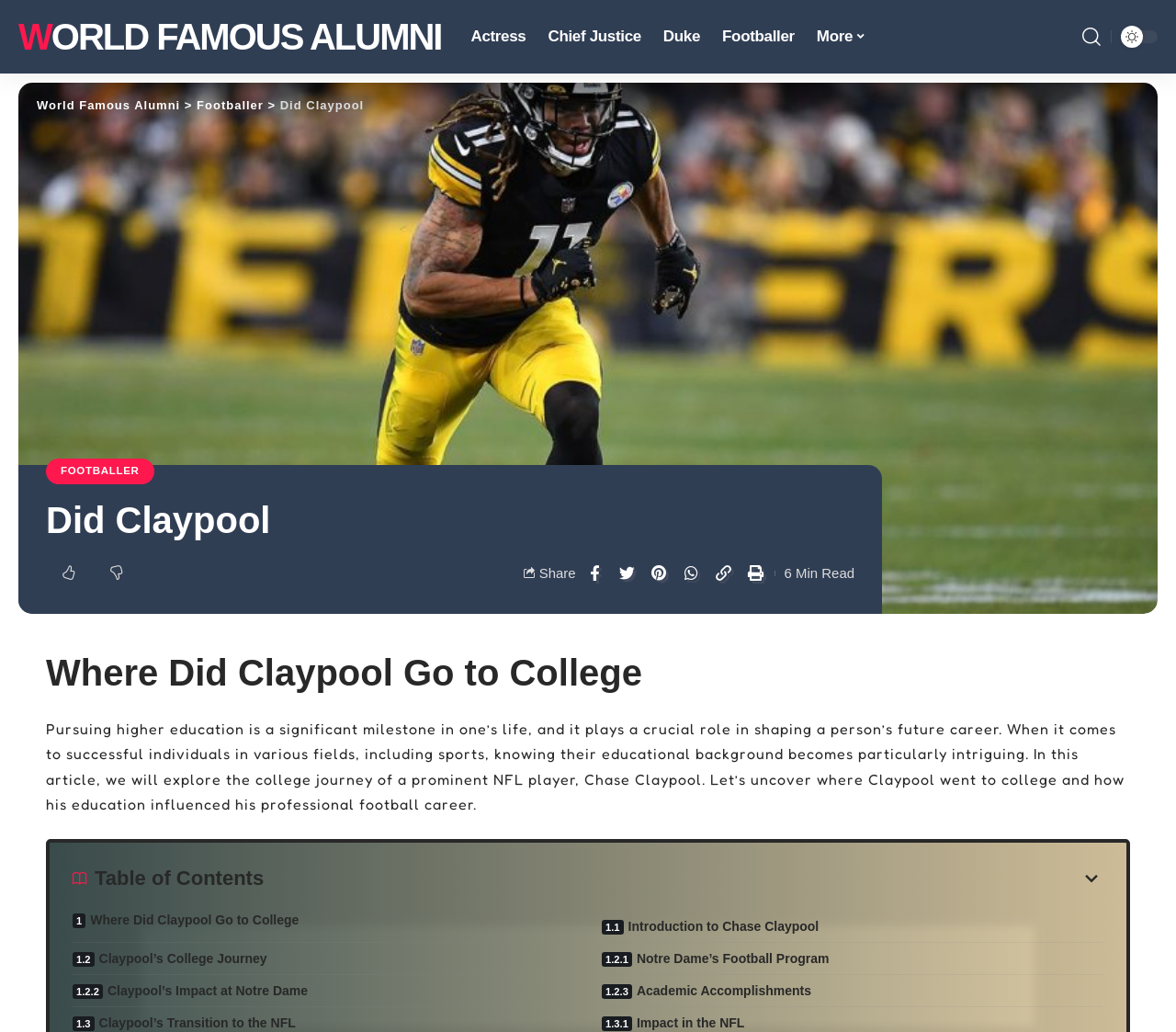Please identify the bounding box coordinates of the element that needs to be clicked to execute the following command: "Read about FOOTBALLER". Provide the bounding box using four float numbers between 0 and 1, formatted as [left, top, right, bottom].

[0.039, 0.445, 0.131, 0.469]